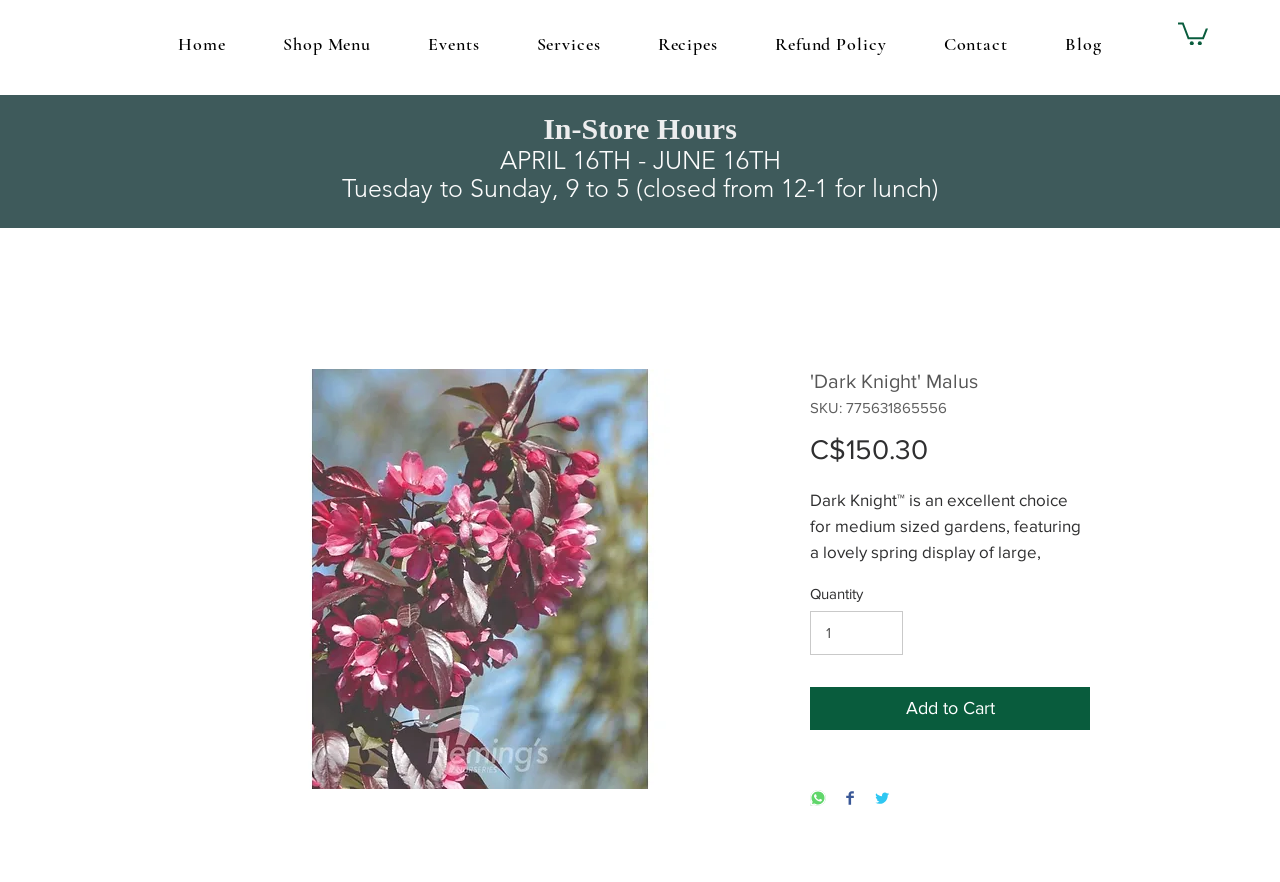Using the information shown in the image, answer the question with as much detail as possible: What is the purpose of the 'Add to Cart' button?

I inferred the purpose of the 'Add to Cart' button by its text and its location below the product description and price, which suggests that it is used to add the 'Dark Knight' Malus item to the shopping cart.